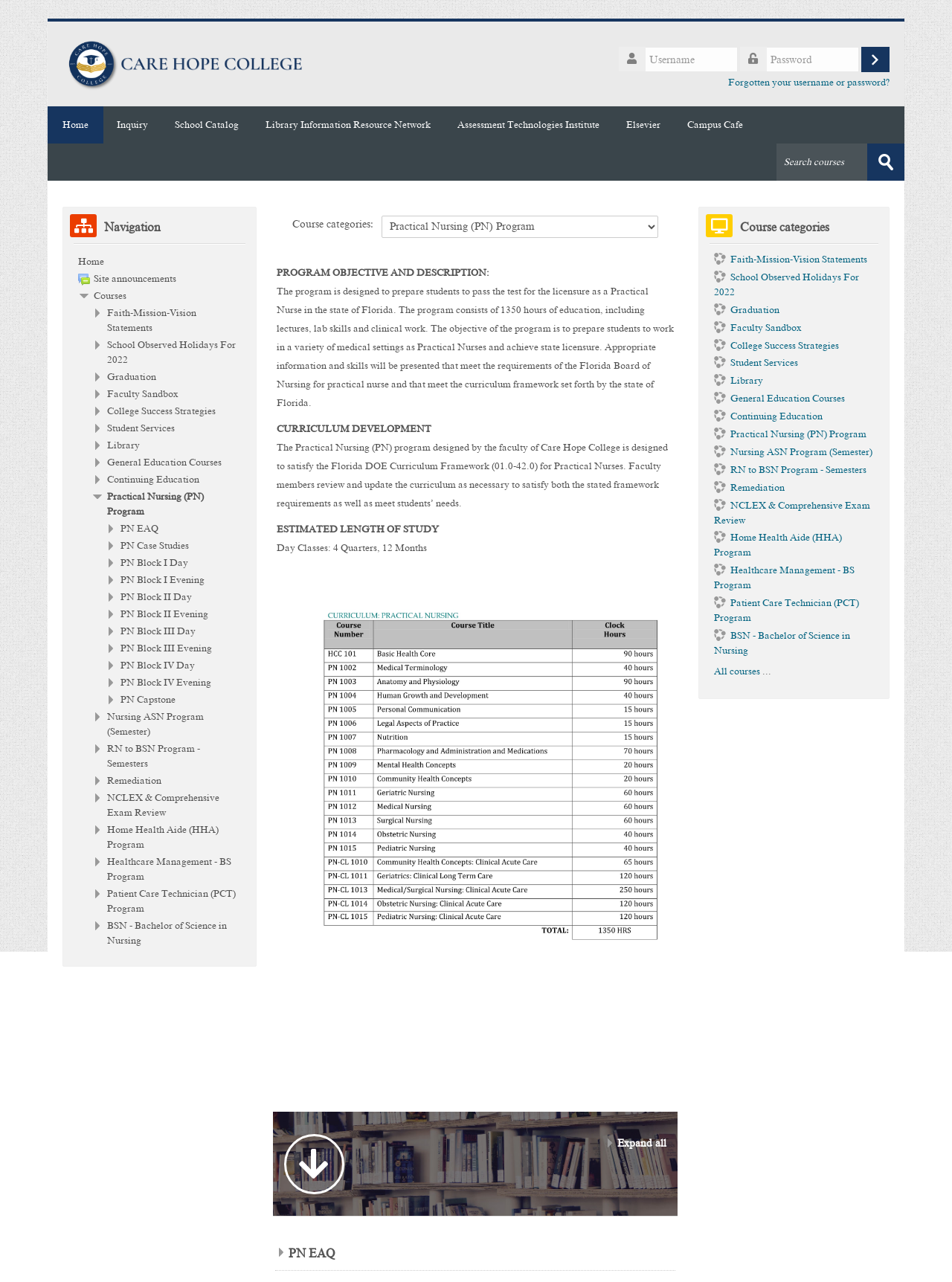Please identify the coordinates of the bounding box that should be clicked to fulfill this instruction: "select course category".

[0.4, 0.168, 0.691, 0.185]